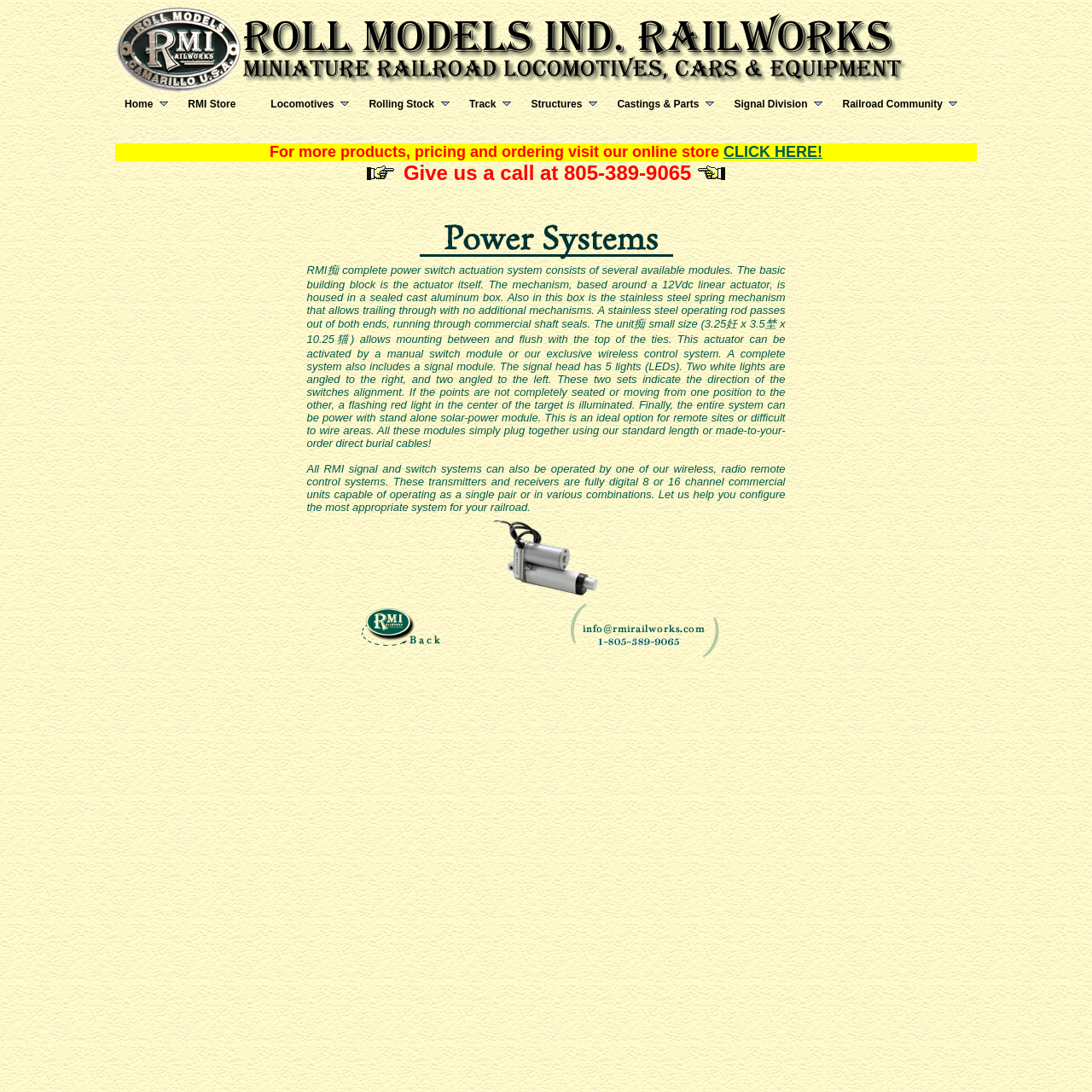Find the bounding box coordinates of the clickable region needed to perform the following instruction: "View the image of the signal module". The coordinates should be provided as four float numbers between 0 and 1, i.e., [left, top, right, bottom].

[0.441, 0.472, 0.559, 0.55]